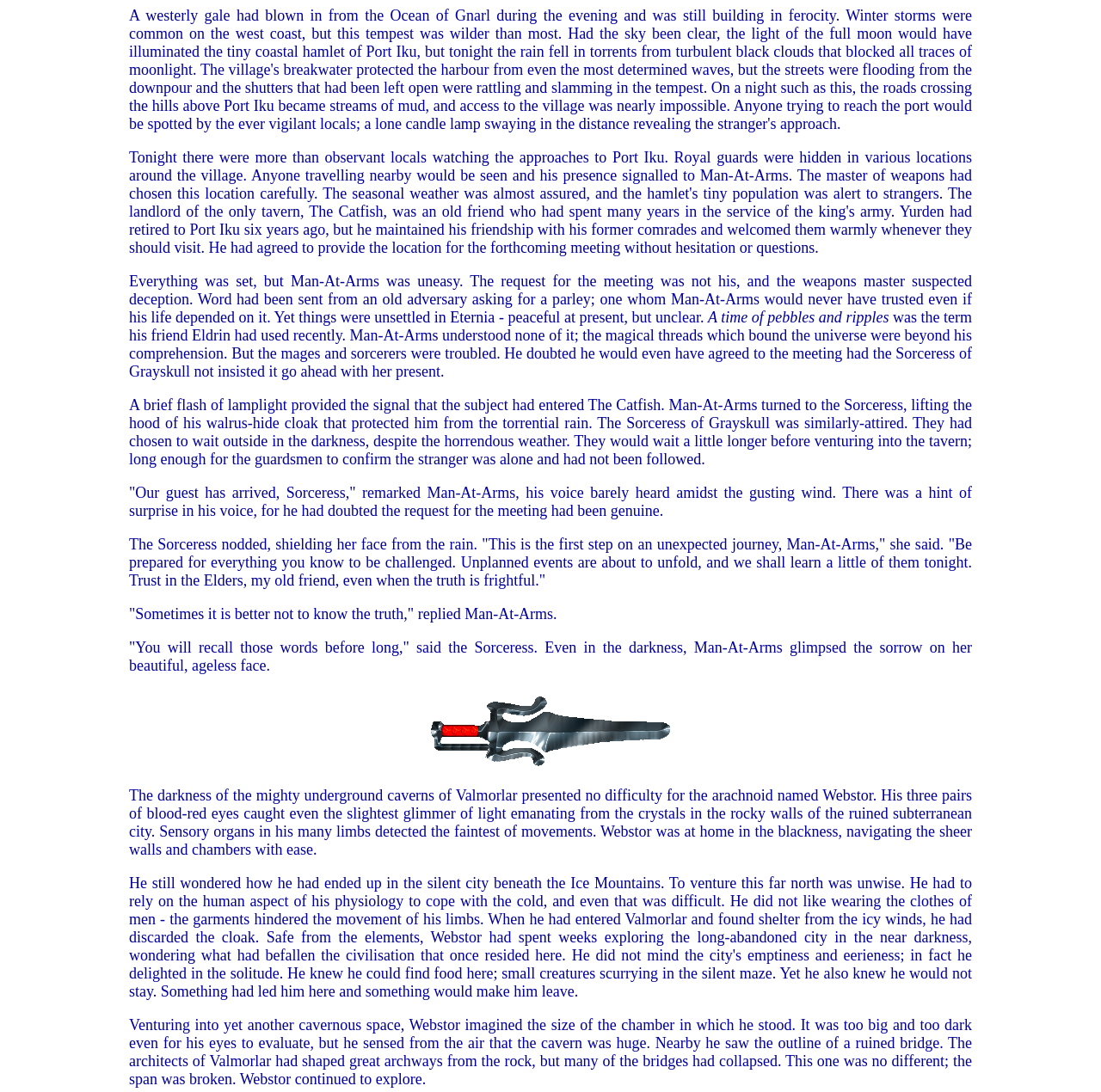What is Webstor's ability in the dark?
From the details in the image, answer the question comprehensively.

According to the text, 'Webstor was at home in the blackness, navigating the sheer walls and chambers with ease.' This implies that Webstor has the ability to navigate in the dark.